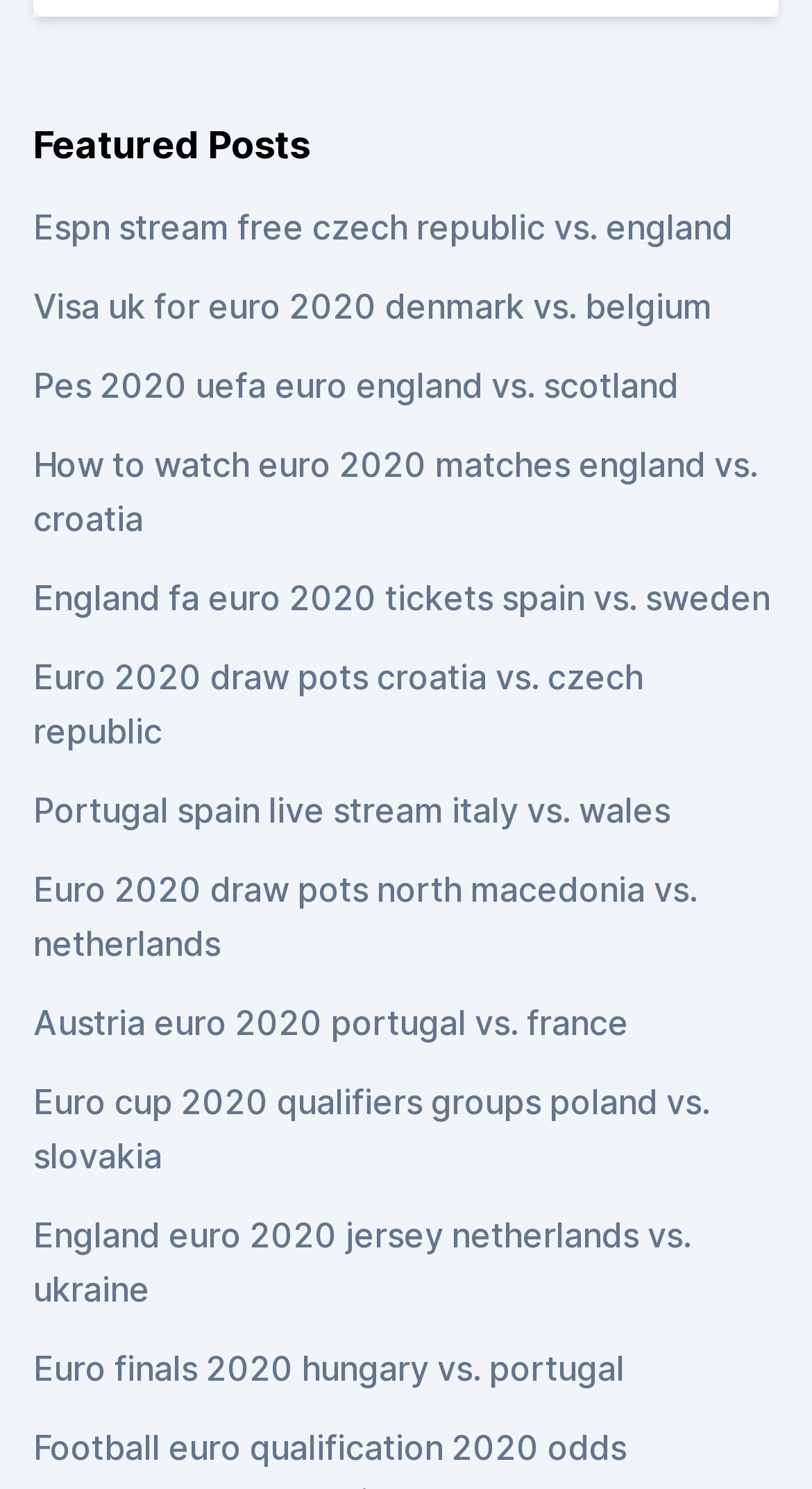Determine the coordinates of the bounding box that should be clicked to complete the instruction: "View featured post about Czech Republic vs. England". The coordinates should be represented by four float numbers between 0 and 1: [left, top, right, bottom].

[0.041, 0.139, 0.903, 0.167]